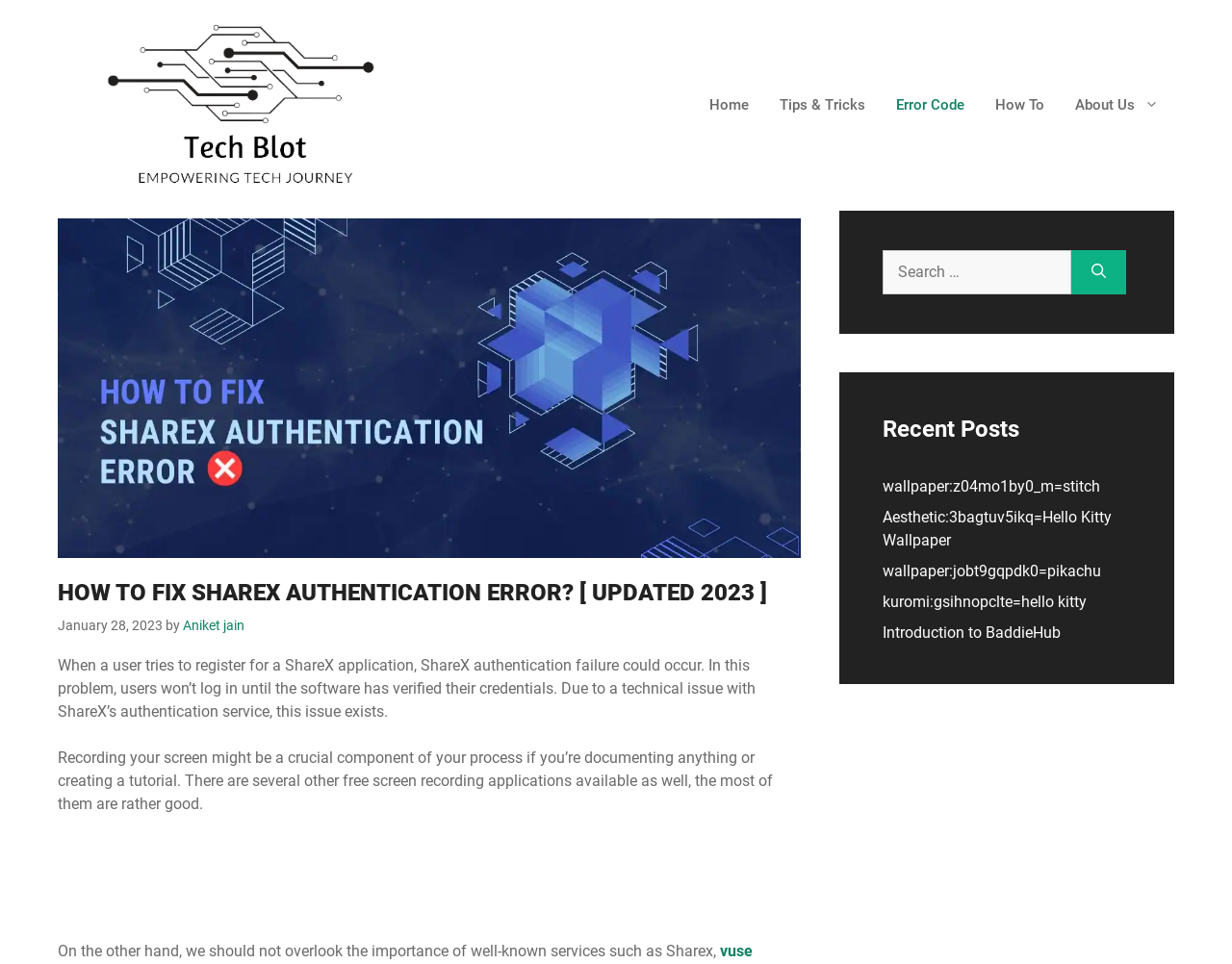Identify the bounding box coordinates for the element that needs to be clicked to fulfill this instruction: "Read the recent post about Hello Kitty Wallpaper". Provide the coordinates in the format of four float numbers between 0 and 1: [left, top, right, bottom].

[0.716, 0.527, 0.902, 0.569]